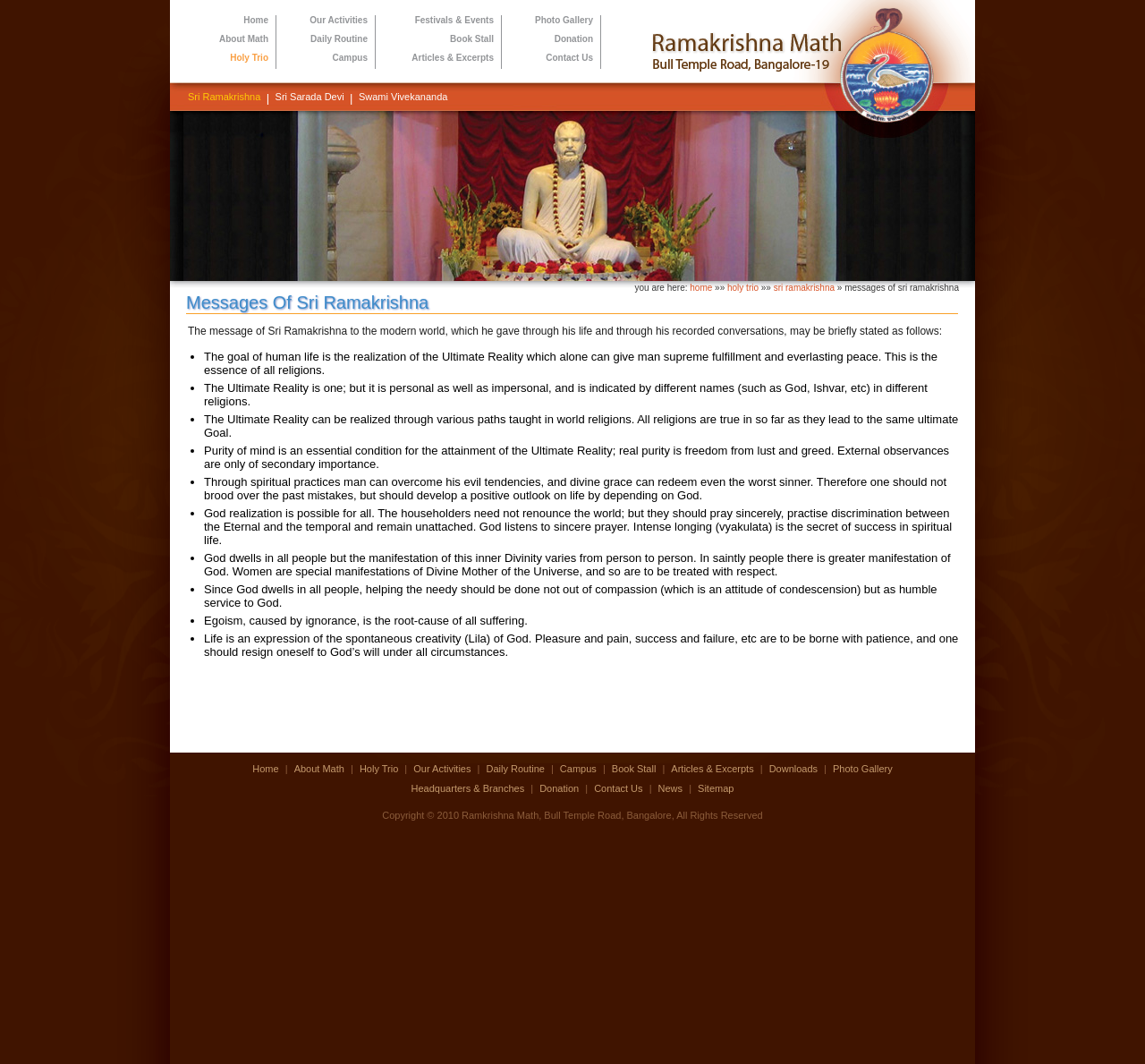Please find the bounding box coordinates of the element that you should click to achieve the following instruction: "visit Photo Gallery". The coordinates should be presented as four float numbers between 0 and 1: [left, top, right, bottom].

[0.467, 0.014, 0.518, 0.024]